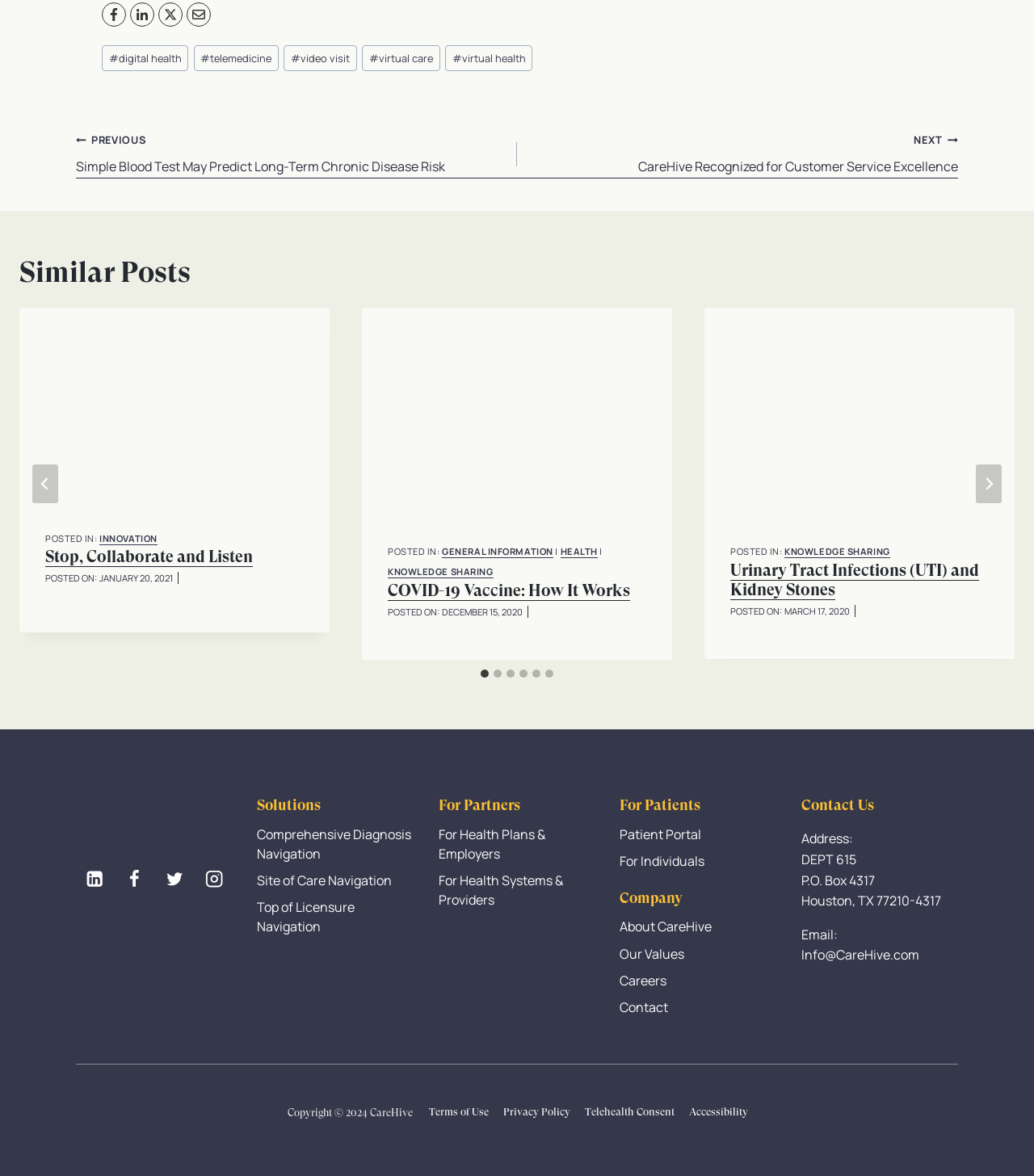Use the information in the screenshot to answer the question comprehensively: How many slides are there in the 'Similar Posts' section?

The 'Similar Posts' section has a tablist with 6 tabs, labeled from '1 of 6' to '6 of 6', indicating that there are 6 slides in total.